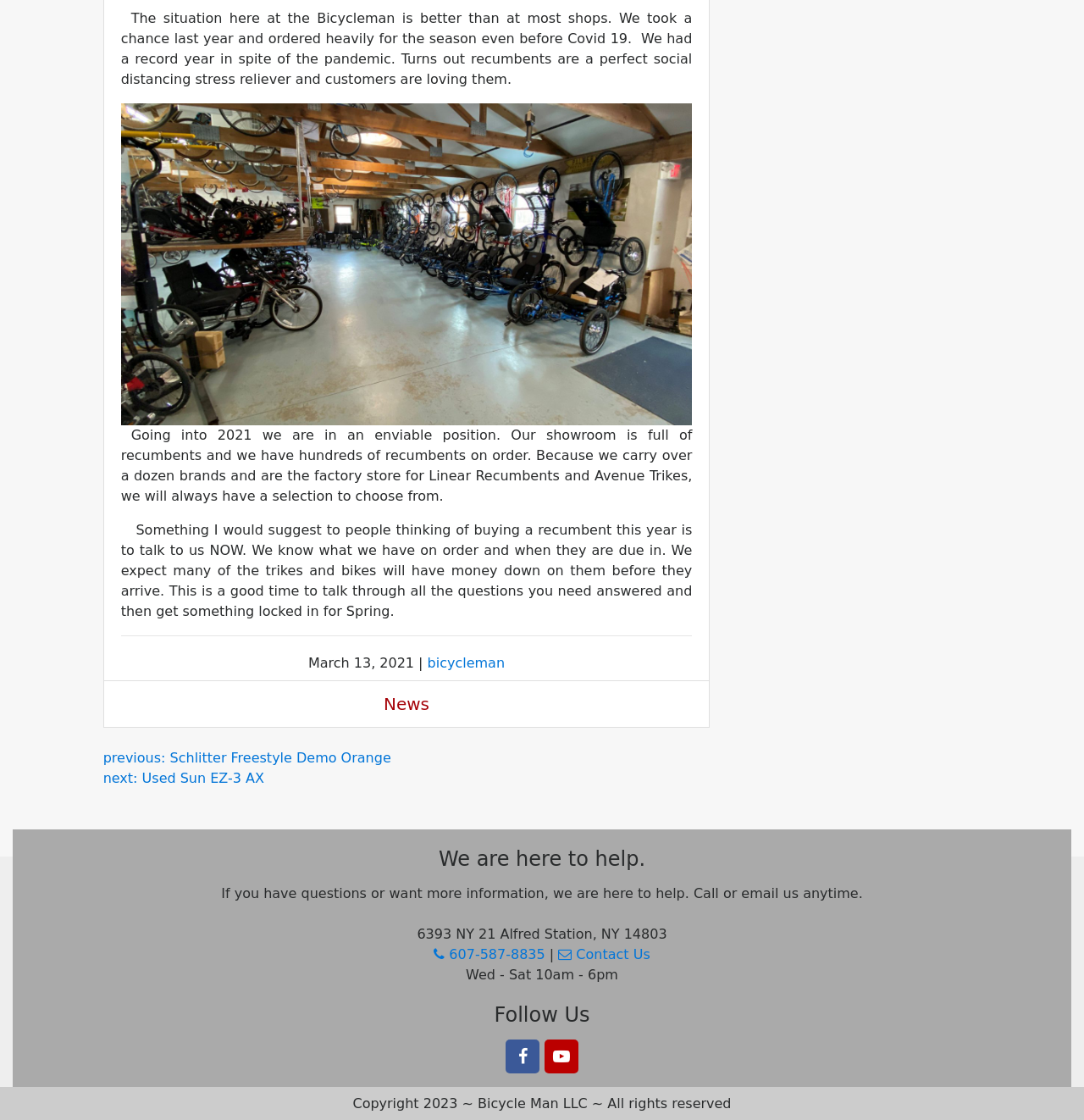What is the year of copyright for the Bicycleman website?
Look at the image and respond with a one-word or short phrase answer.

2023